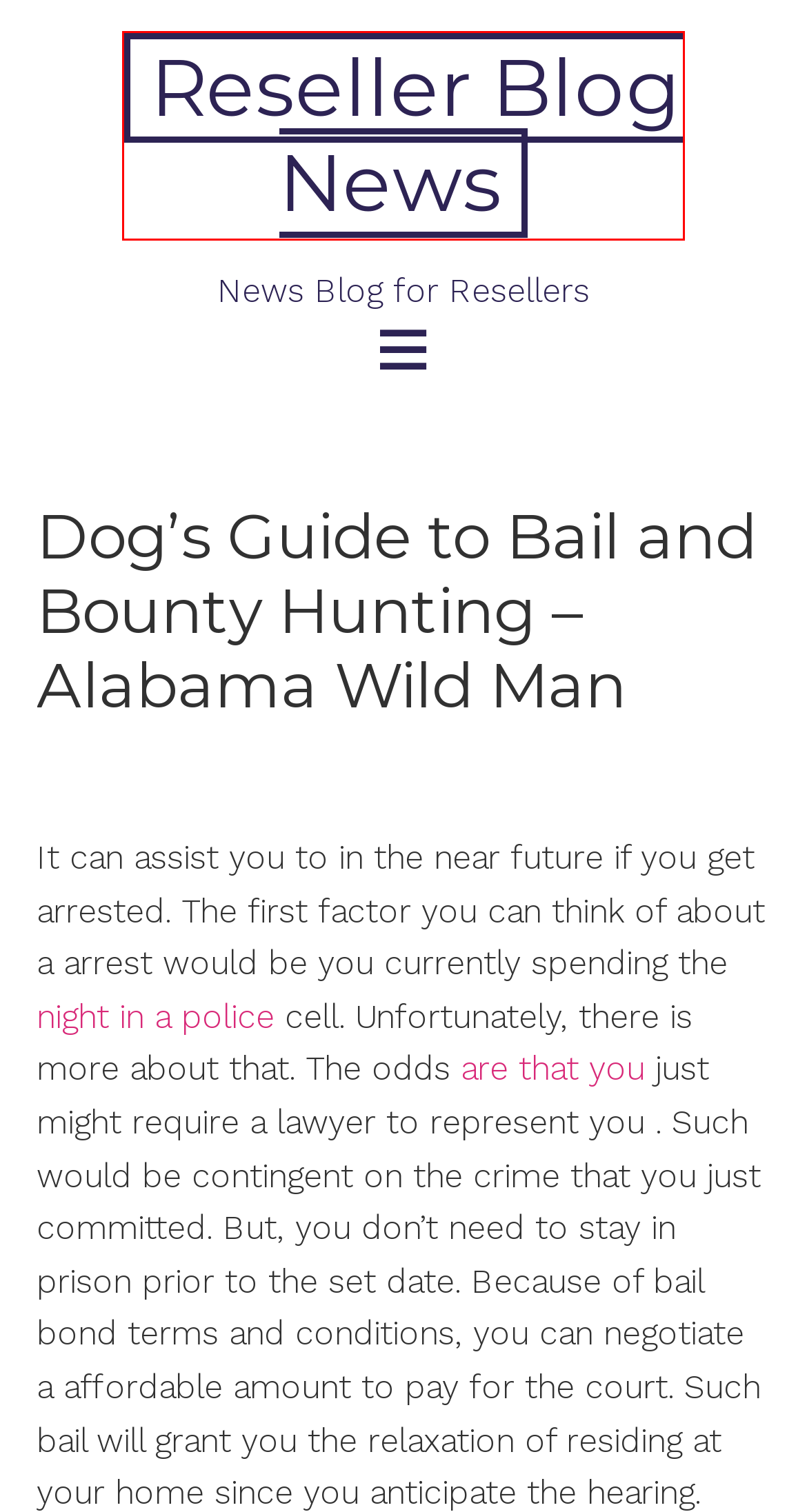You have a screenshot of a webpage with an element surrounded by a red bounding box. Choose the webpage description that best describes the new page after clicking the element inside the red bounding box. Here are the candidates:
A. How Much a Kitchen Remodel Service Costs - Paul Schick - Reseller Blog News
B. Dog's Guide to Bail and Bounty Hunting - Alabama Wild Man
C. Key Elements All the Best Legal Websites Share - On Top Web Search - Reseller Blog News
D. October 19, 2020 - Reseller Blog News
E. October 4, 2020 - Reseller Blog News
F. Reseller Blog News - News Blog for Resellers
G. October 9, 2020 - Reseller Blog News
H. October 20, 2020 - Reseller Blog News

F